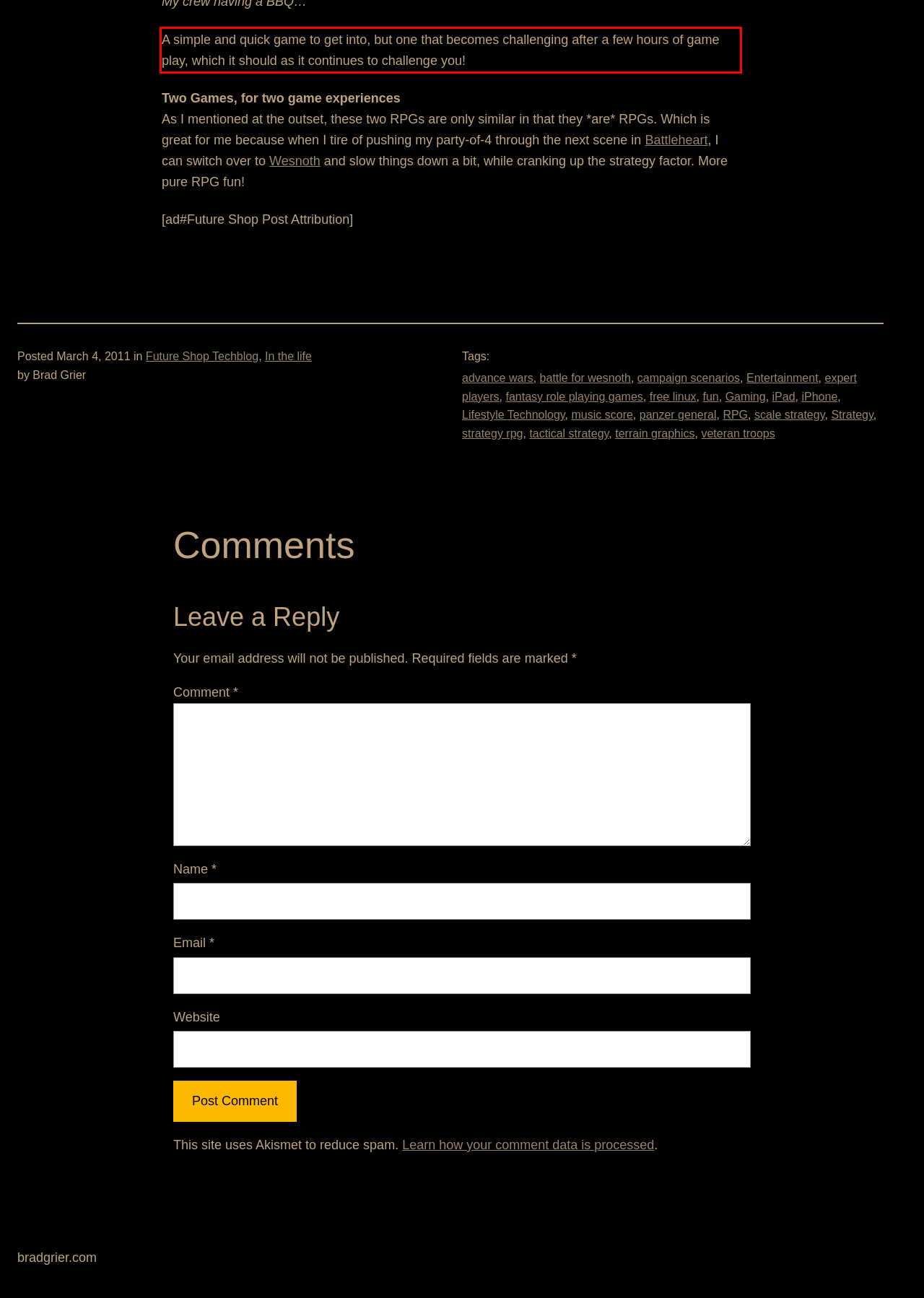From the provided screenshot, extract the text content that is enclosed within the red bounding box.

A simple and quick game to get into, but one that becomes chal­len­ging after a few hours of game play, which it should as it con­tin­ues to chal­lenge you!